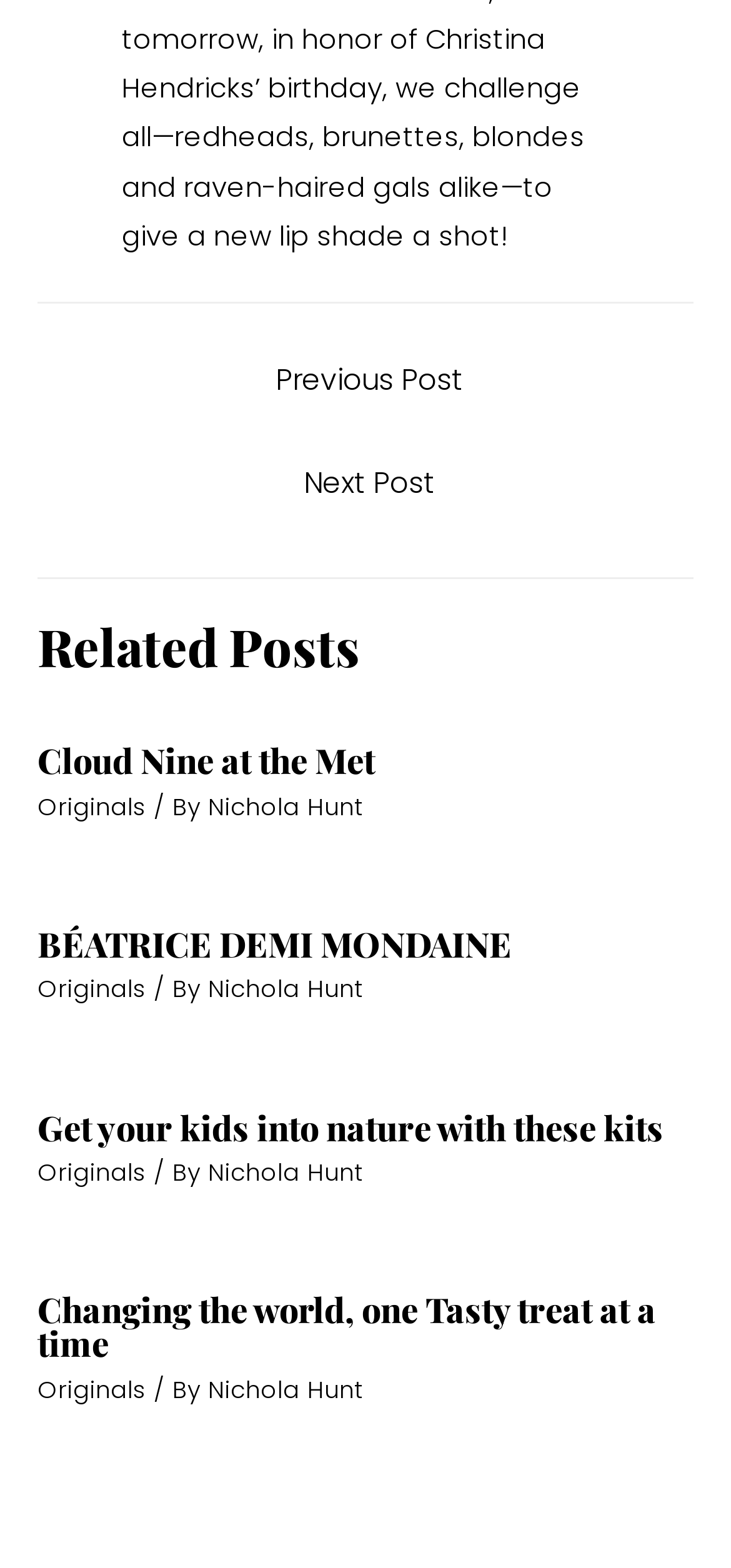Locate the bounding box coordinates for the element described below: "Nichola Hunt". The coordinates must be four float values between 0 and 1, formatted as [left, top, right, bottom].

[0.285, 0.876, 0.495, 0.896]